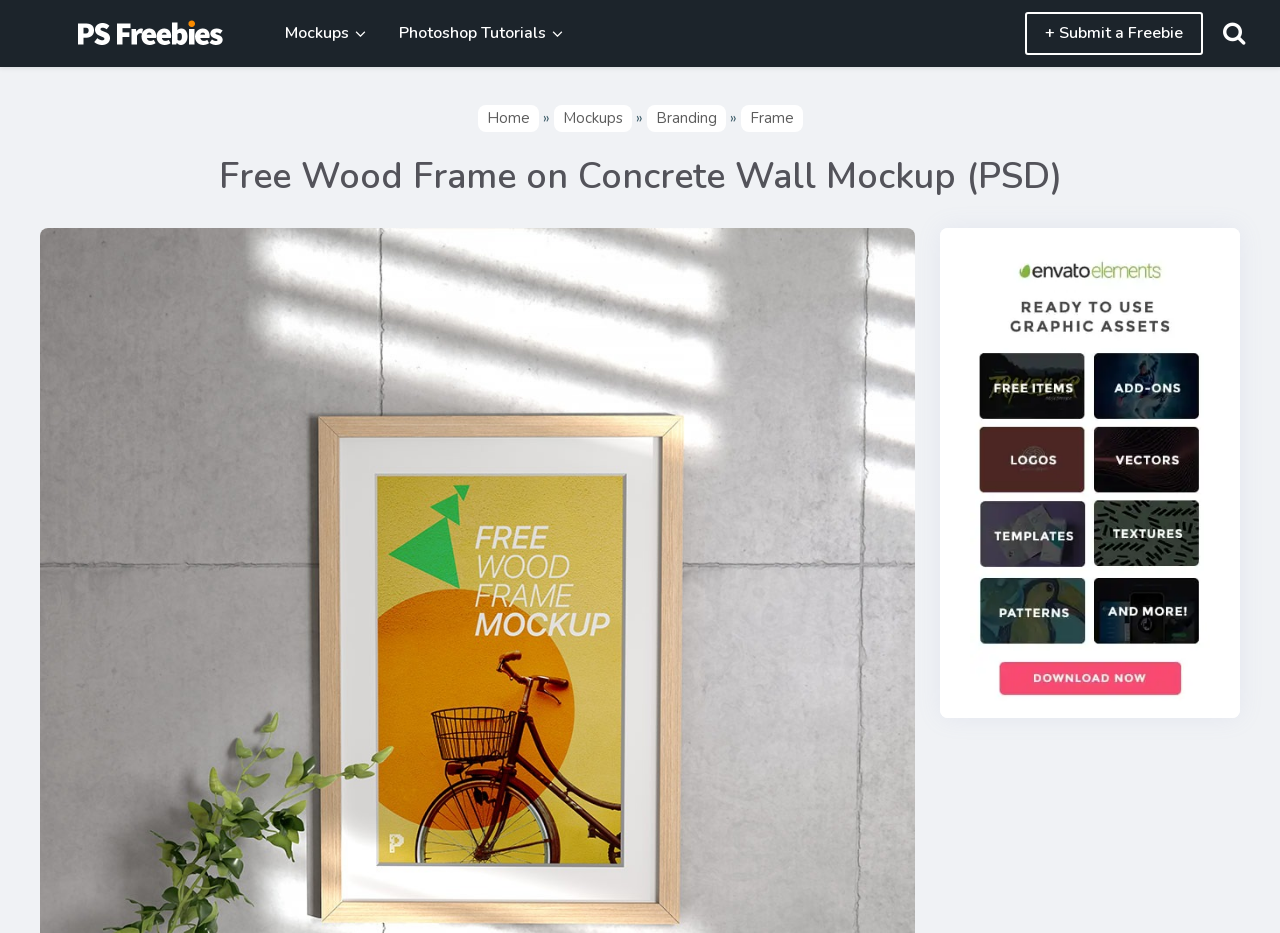Please find the bounding box coordinates of the element that must be clicked to perform the given instruction: "submit a freebie". The coordinates should be four float numbers from 0 to 1, i.e., [left, top, right, bottom].

[0.801, 0.013, 0.94, 0.059]